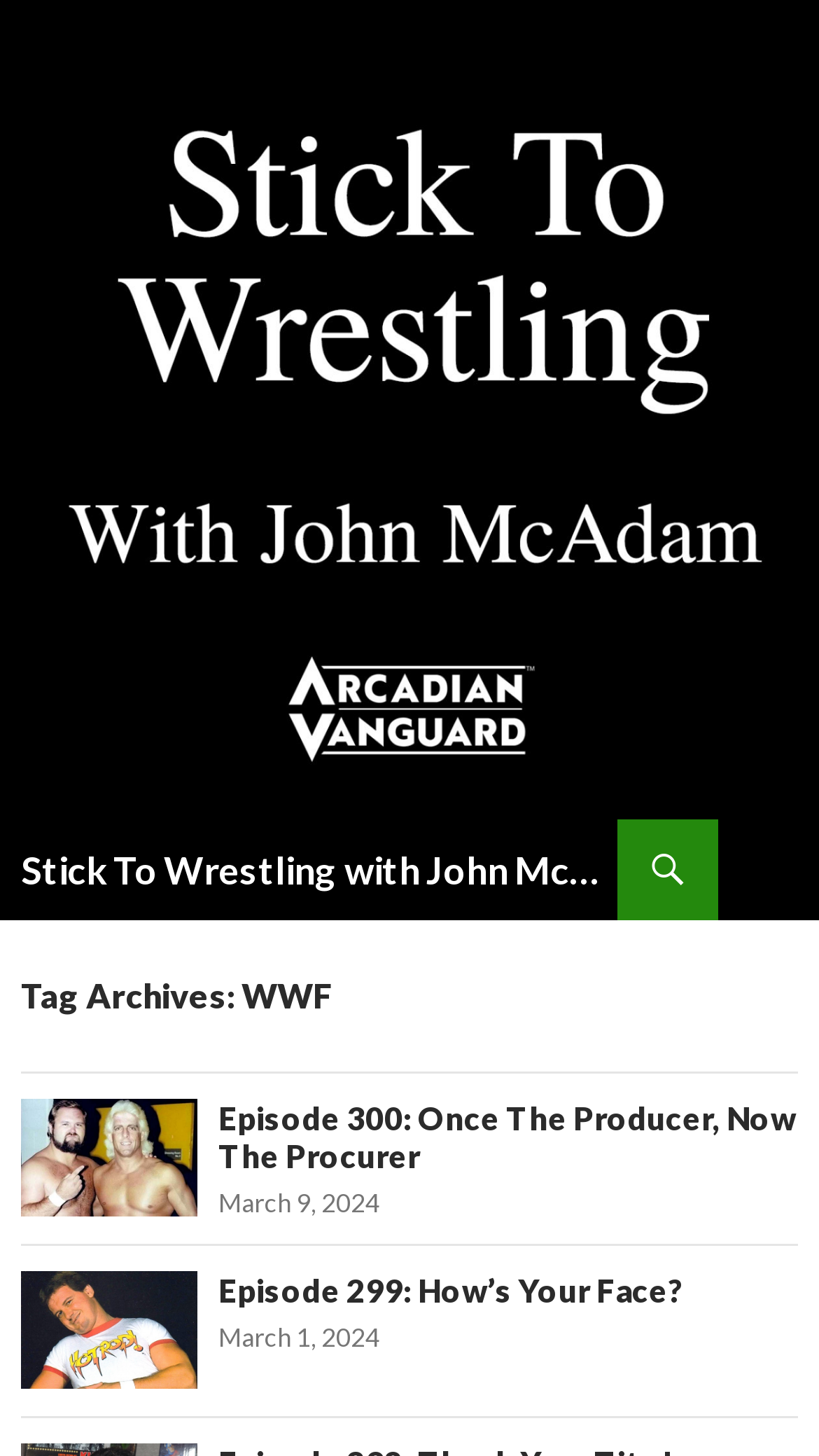How many articles are on this page?
From the screenshot, provide a brief answer in one word or phrase.

2